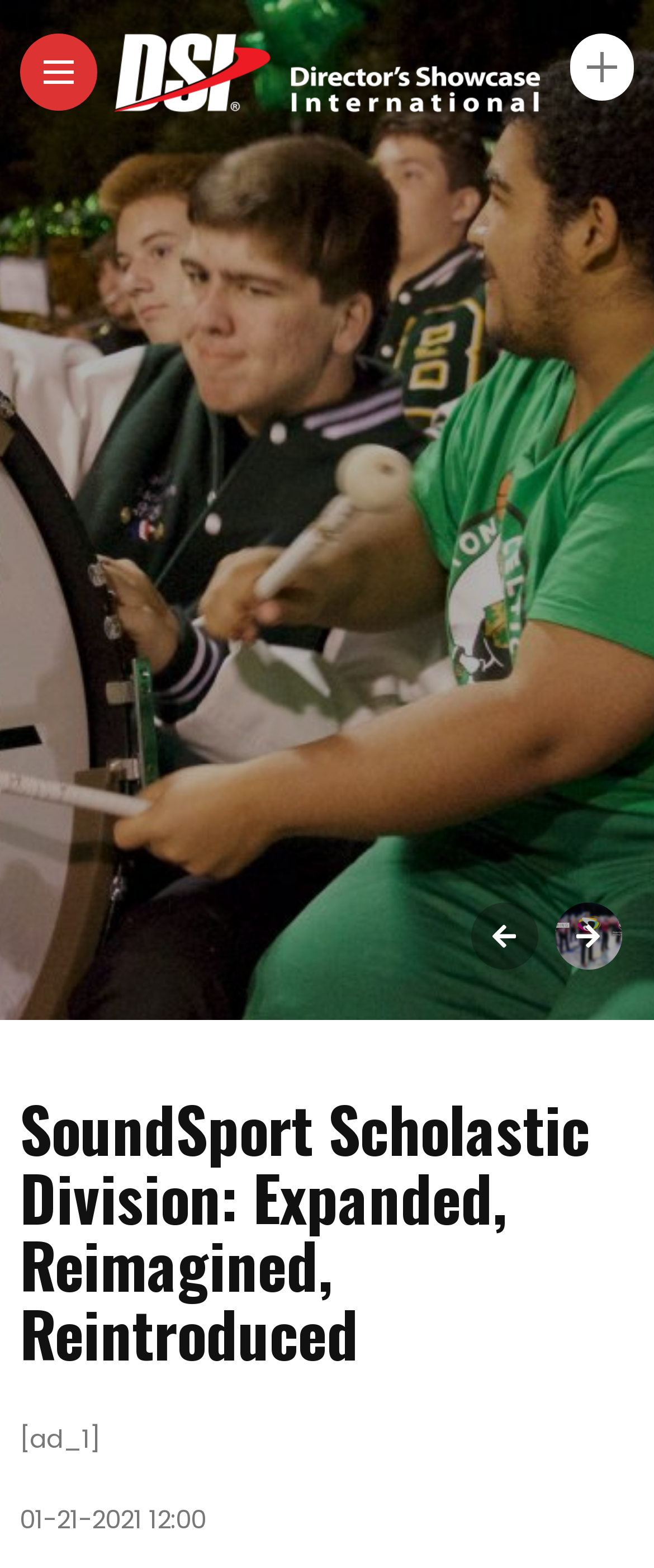Construct a thorough caption encompassing all aspects of the webpage.

The webpage is about the SoundSport Scholastic Division, with a focus on its expansion, reimagining, and reintroduction. At the top-left corner, there is a large image that spans the entire width of the page, likely a banner or header image. Below this image, there is a header section with two links, one on the left and one on the right, with the right link being the title "DSI" accompanied by a smaller image of the same name.

Below the header section, there is a large heading that takes up most of the page's width, with the title "SoundSport Scholastic Division: Expanded, Reimagined, Reintroduced". This heading is centered and prominent, indicating its importance on the page.

At the bottom-left corner, there are two lines of text, with the first line being "[ad_1]" and the second line being a date and time "01-21-2021 12:00". These lines of text are relatively small compared to the rest of the page's content.

There are no other notable UI elements or text on the page, suggesting that the focus is on the introduction and expansion of the SoundSport Scholastic Division.